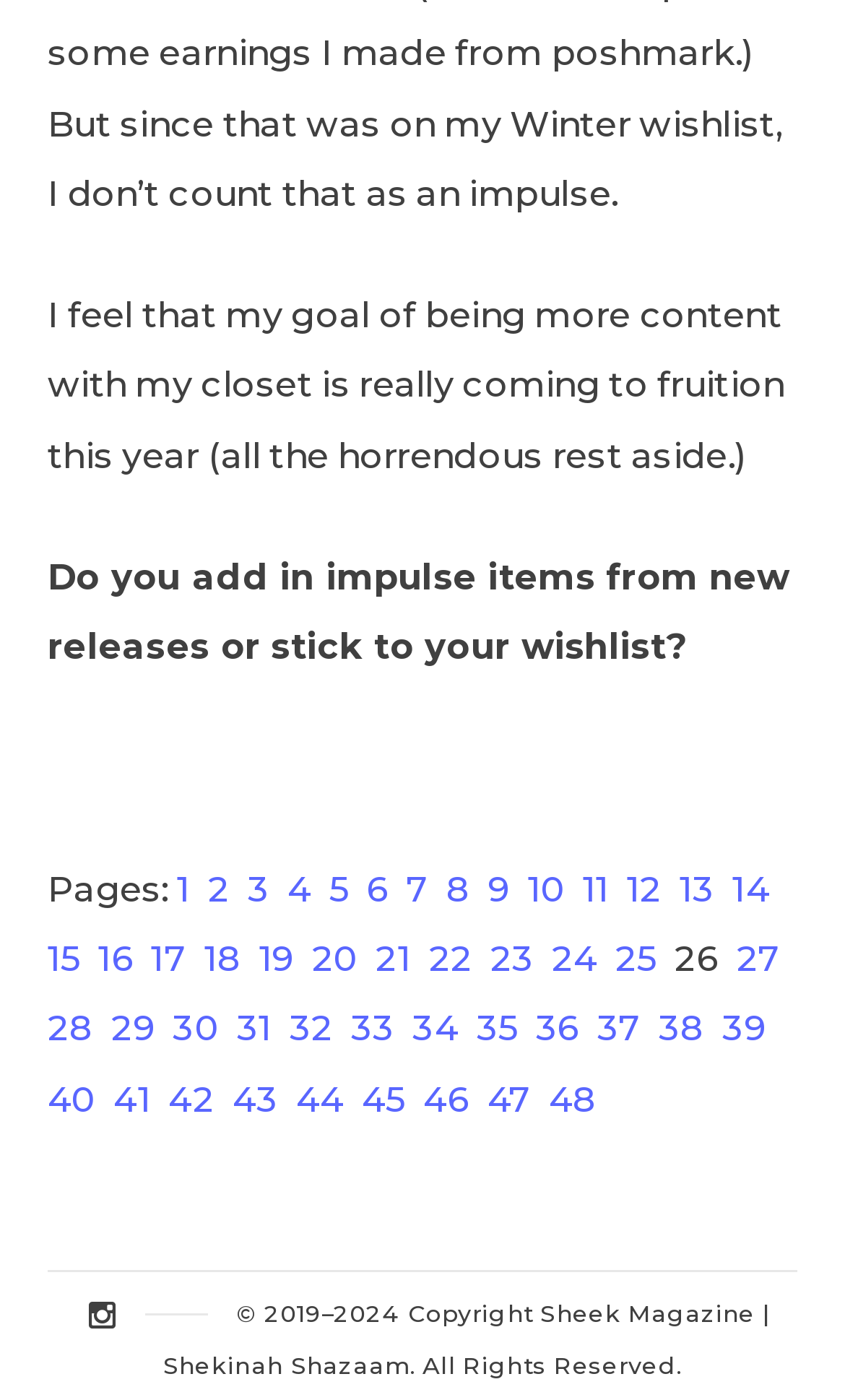Find the bounding box coordinates of the clickable area that will achieve the following instruction: "Click on page 1".

[0.209, 0.619, 0.225, 0.65]